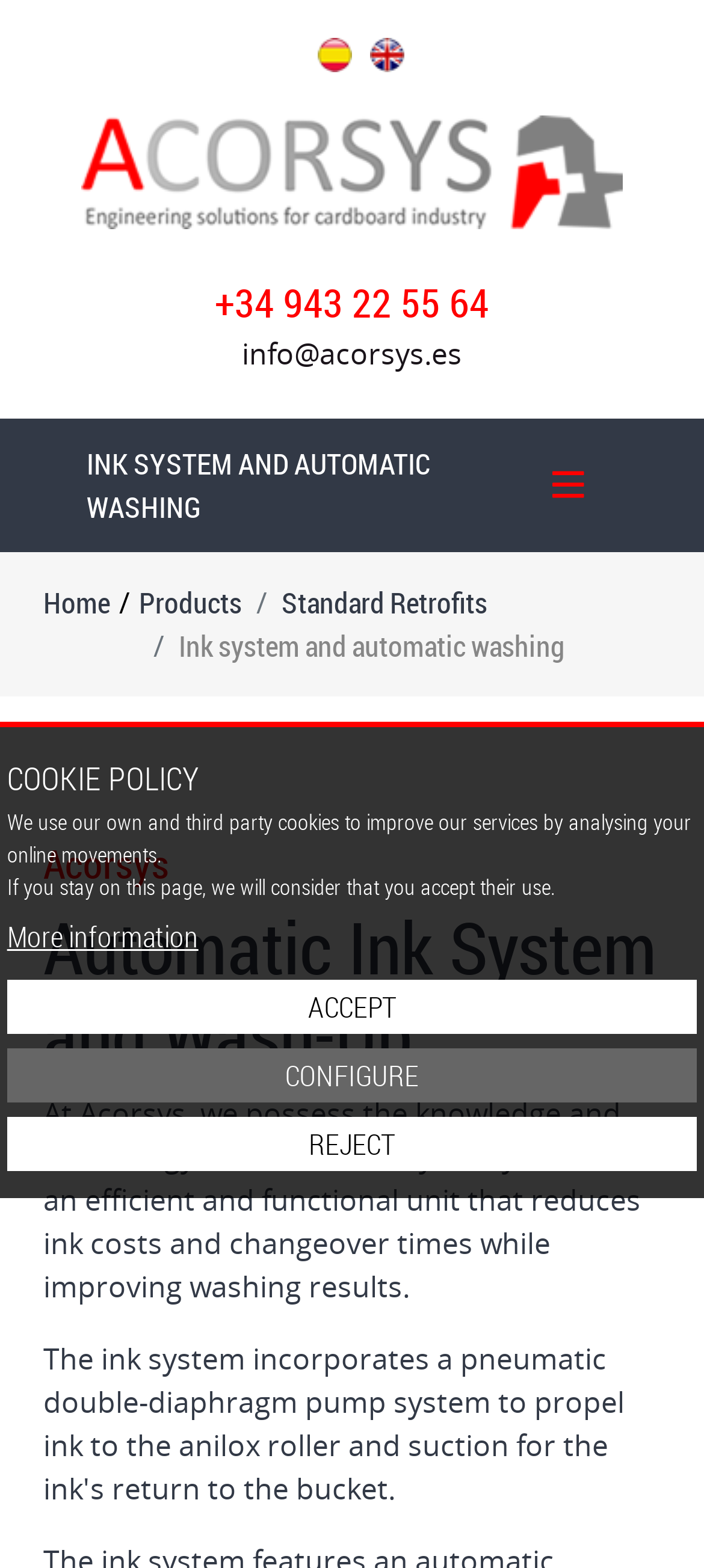Pinpoint the bounding box coordinates of the area that should be clicked to complete the following instruction: "Select Spanish language". The coordinates must be given as four float numbers between 0 and 1, i.e., [left, top, right, bottom].

[0.451, 0.024, 0.5, 0.043]